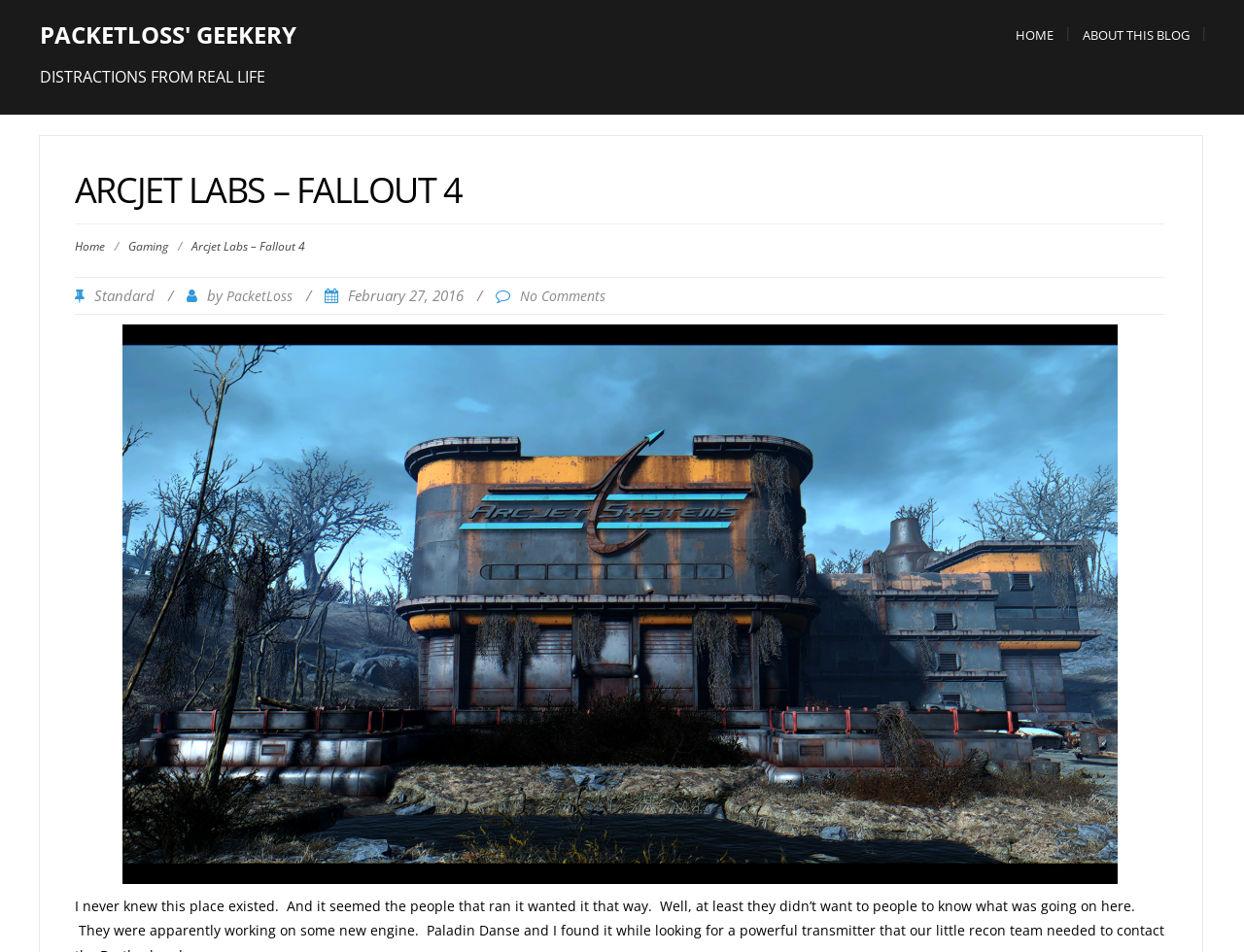Explain the features and main sections of the webpage comprehensively.

This webpage appears to be a blog post about Arcjet Labs in Fallout 4. At the top left, there is a layout table with a link to "PACKETLOSS' GEEKERY" and a heading that reads "DISTRACTIONS FROM REAL LIFE". 

On the top right, there are three links: "HOME |", "ABOUT THIS BLOG |", and a heading "ARCJET LABS – FALLOUT 4" that spans almost the entire width of the page. 

Below the heading, there is a navigation menu with links to "Home", "Gaming", and a static text "Arcjet Labs – Fallout 4". 

Further down, there is a section with static text "Standard", "by", and a link to "PacketLoss", followed by the date "February 27, 2016". There is also a link to "No Comments" in this section. 

The main content of the page is a large image of Fallout 4 Arcjet Labs, which takes up most of the page's width and height. The image is linked to "Fallout4_Arcjet Labs".